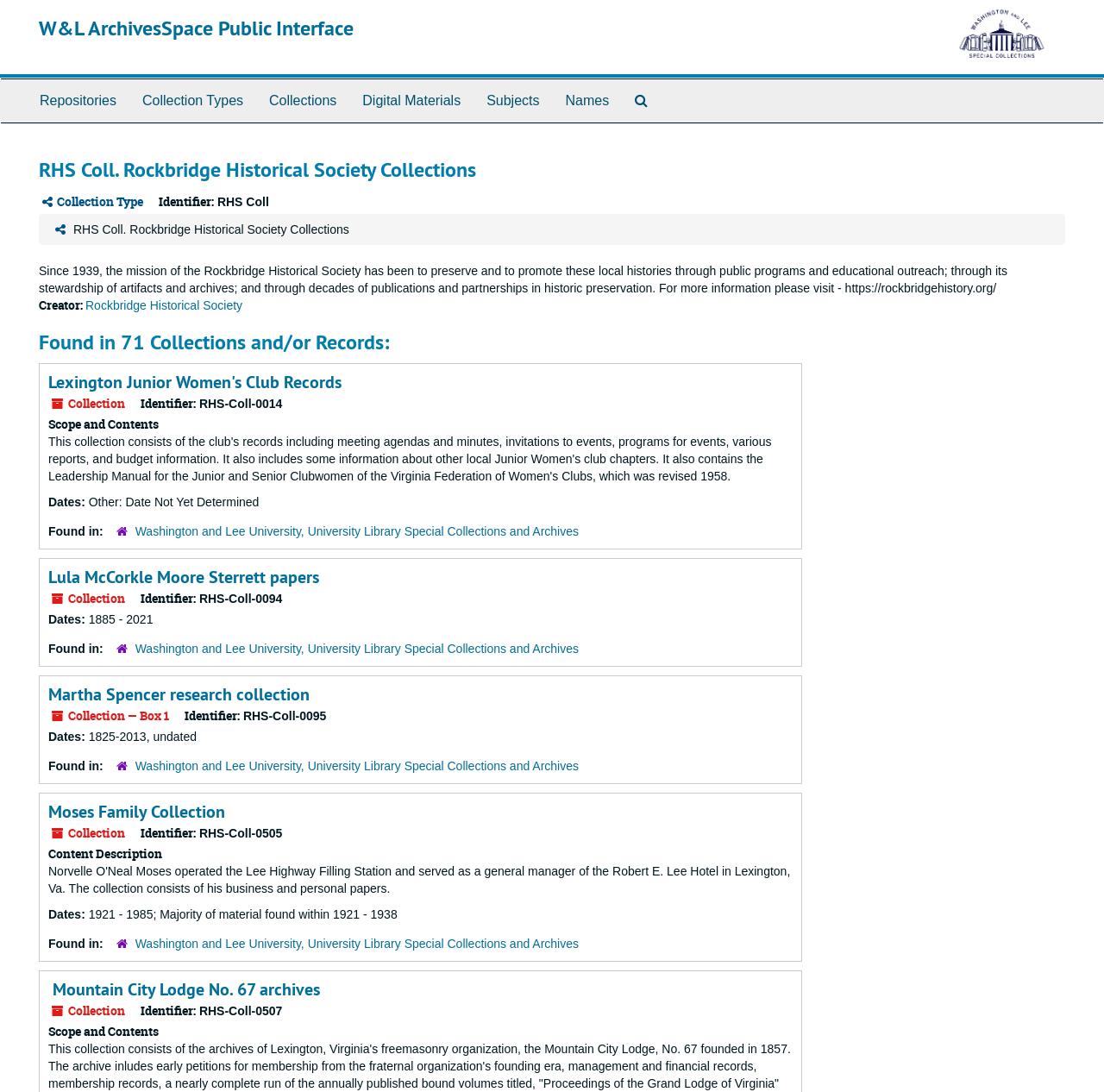Please predict the bounding box coordinates of the element's region where a click is necessary to complete the following instruction: "Access the 'Moses Family Collection'". The coordinates should be represented by four float numbers between 0 and 1, i.e., [left, top, right, bottom].

[0.044, 0.733, 0.204, 0.753]